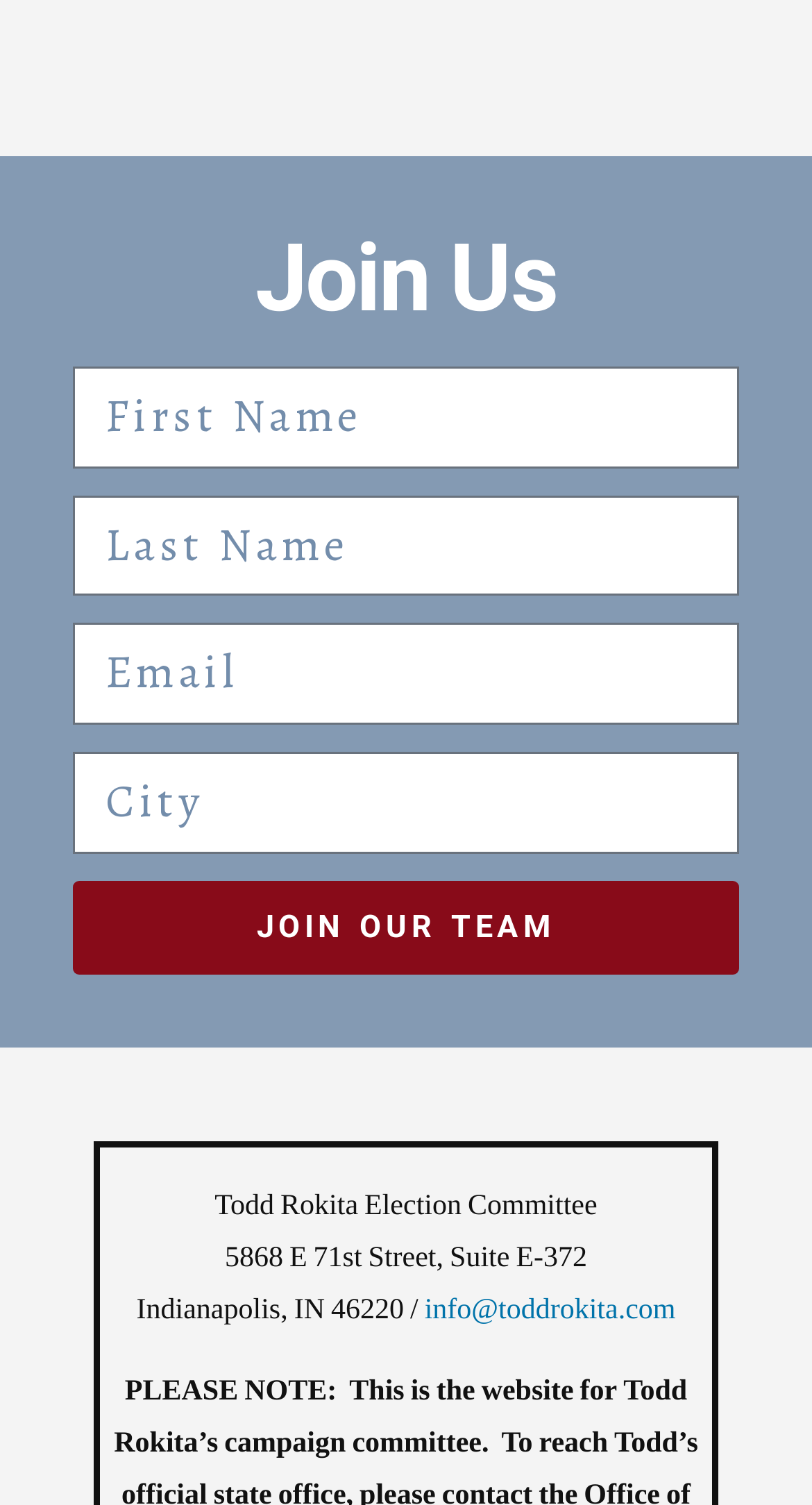What is the purpose of this webpage?
Please use the image to deliver a detailed and complete answer.

Based on the heading 'Join Us' and the presence of textboxes for First Name, Last Name, Email, and City, it appears that this webpage is for individuals to join a team or submit their information to be part of a team.